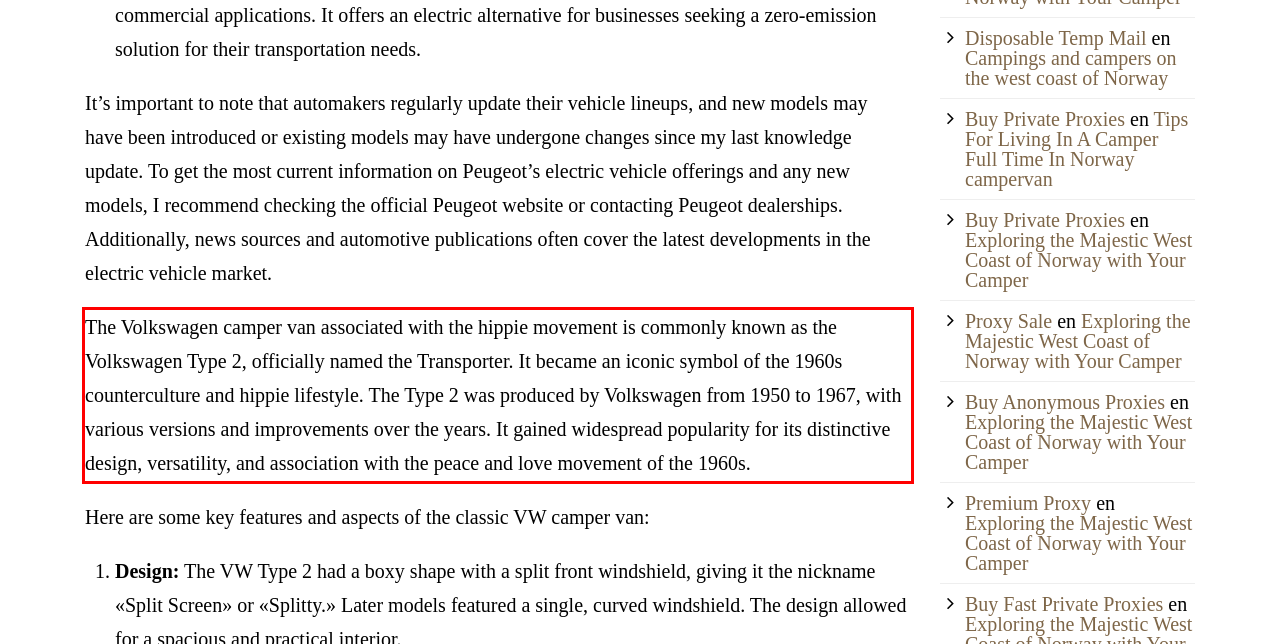Please recognize and transcribe the text located inside the red bounding box in the webpage image.

The Volkswagen camper van associated with the hippie movement is commonly known as the Volkswagen Type 2, officially named the Transporter. It became an iconic symbol of the 1960s counterculture and hippie lifestyle. The Type 2 was produced by Volkswagen from 1950 to 1967, with various versions and improvements over the years. It gained widespread popularity for its distinctive design, versatility, and association with the peace and love movement of the 1960s.